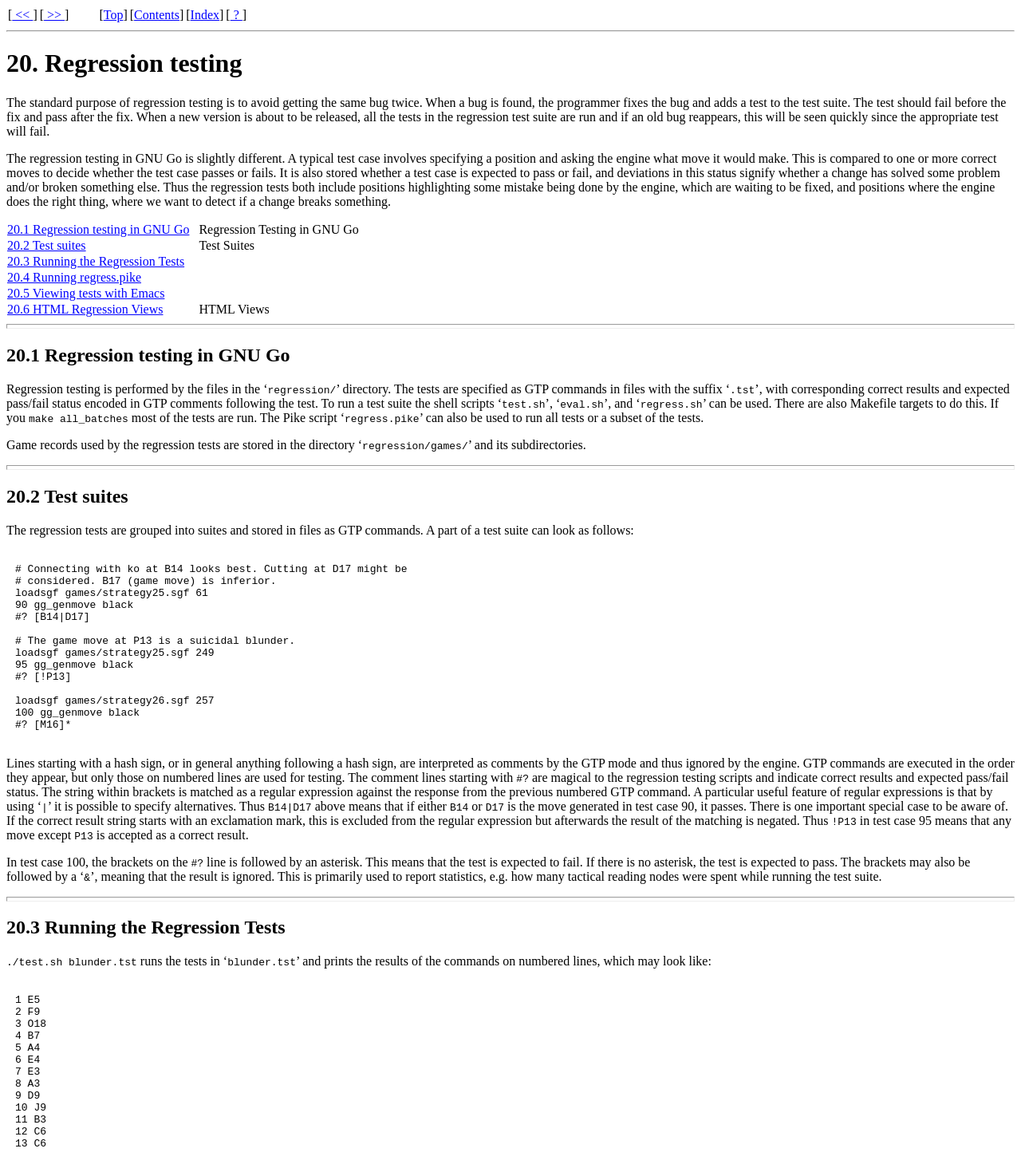Please specify the bounding box coordinates of the region to click in order to perform the following instruction: "go to 20.1 Regression testing in GNU Go".

[0.007, 0.189, 0.185, 0.201]